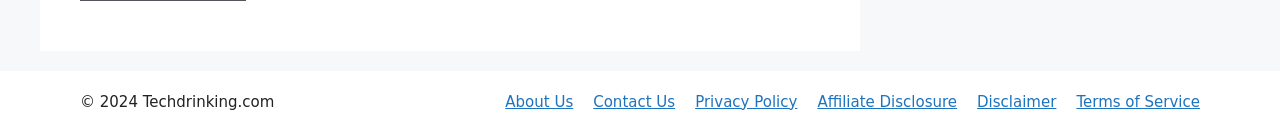What is the copyright year of Techdrinking.com?
Respond to the question with a well-detailed and thorough answer.

The copyright year can be found at the bottom of the webpage, where it says '© 2024 Techdrinking.com'. This indicates that the website's content is copyrighted from 2024 onwards.